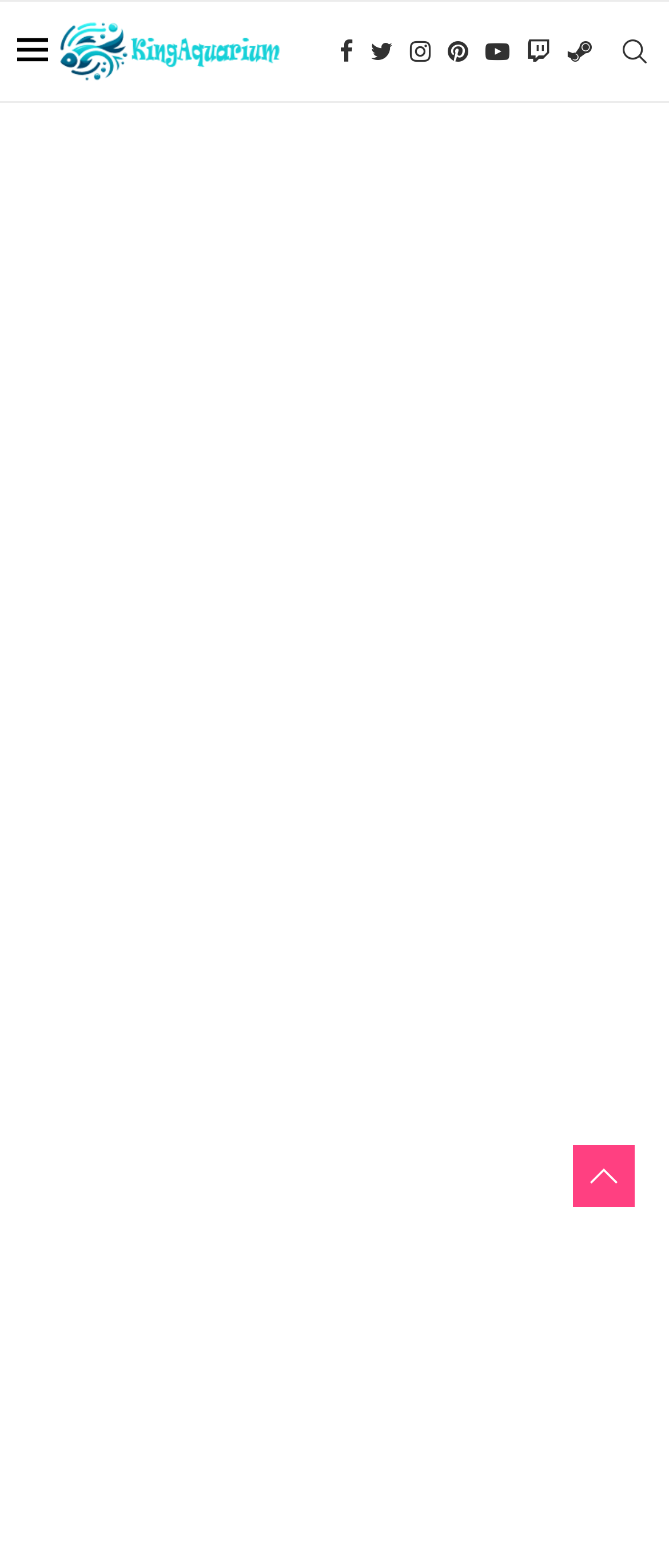Generate a comprehensive caption for the webpage you are viewing.

The webpage is about the Purple Goby Freshwater fish, with a focus on its care, breeding, and tank requirements. At the top of the page, there is a large title "Purple Goby Freshwater: Exploring the Beauty and Behavior of Purple Goby in Freshwater Tanks". Below the title, there is a small table layout that spans almost the entire width of the page. 

On the top-left corner of the table, there is a small image. To the right of the image, there is a link to "KingAquarium" with its logo. On the top-right corner of the table, there is a search link. 

In the middle of the table, there are social media links to Facebook, Twitter, Instagram, Pinterest, Youtube, Twitch, and Steam, arranged horizontally from left to right. These links are positioned roughly in the middle of the page, with some space between each link.